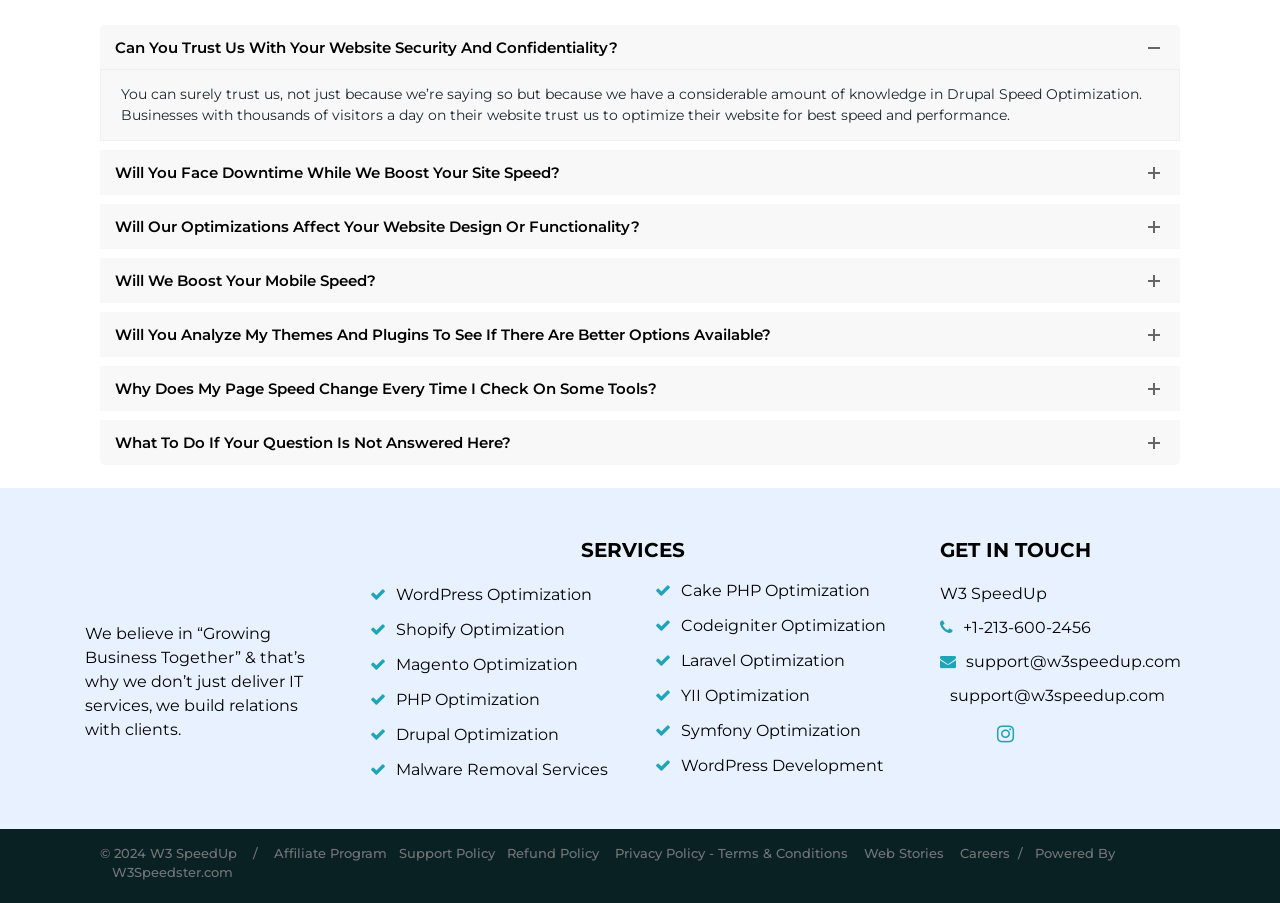Identify and provide the bounding box coordinates of the UI element described: "W3Speedster.com". The coordinates should be formatted as [left, top, right, bottom], with each number being a float between 0 and 1.

[0.078, 0.957, 0.182, 0.975]